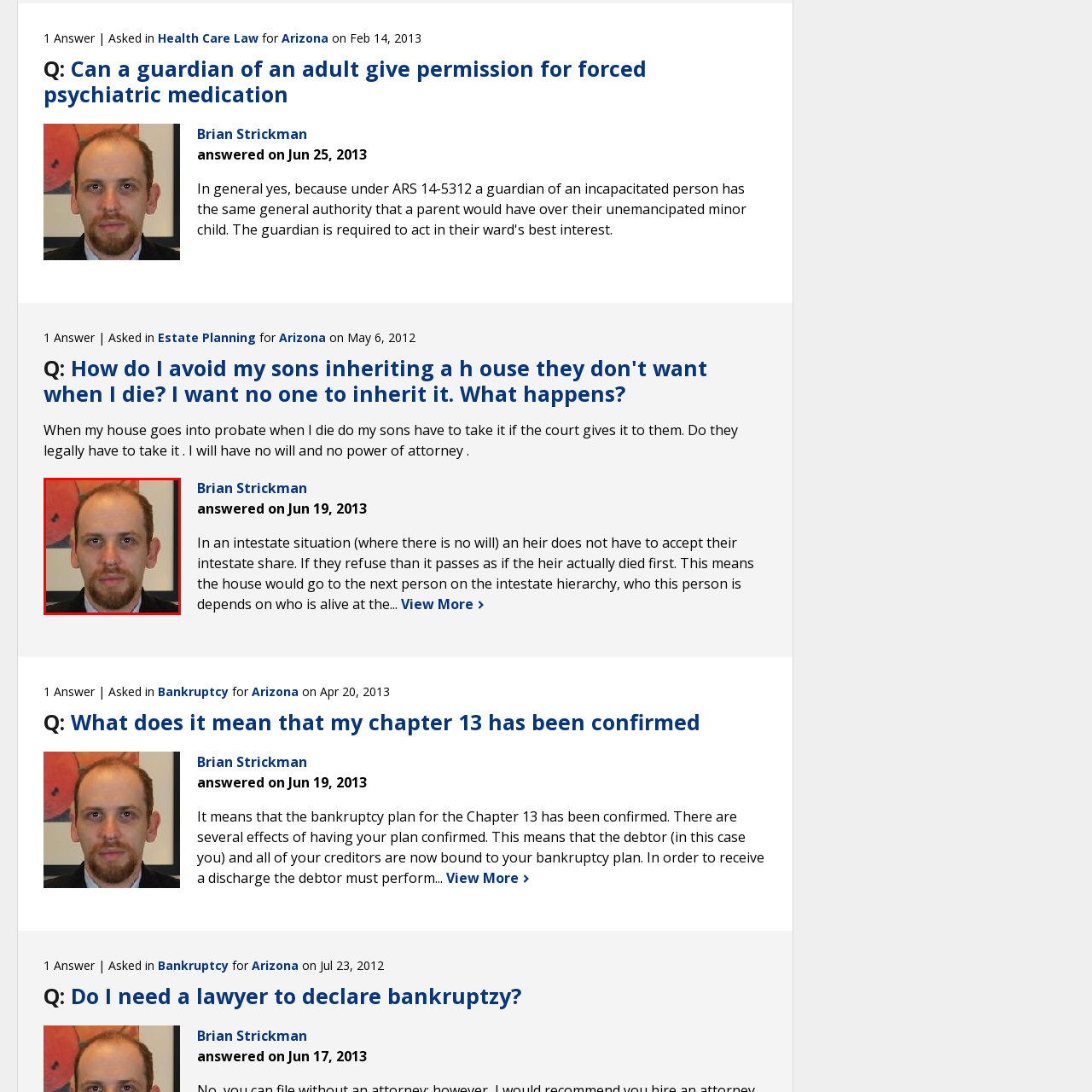Direct your attention to the red-outlined image and answer the question in a word or phrase: What is the background of the image?

Abstract artwork